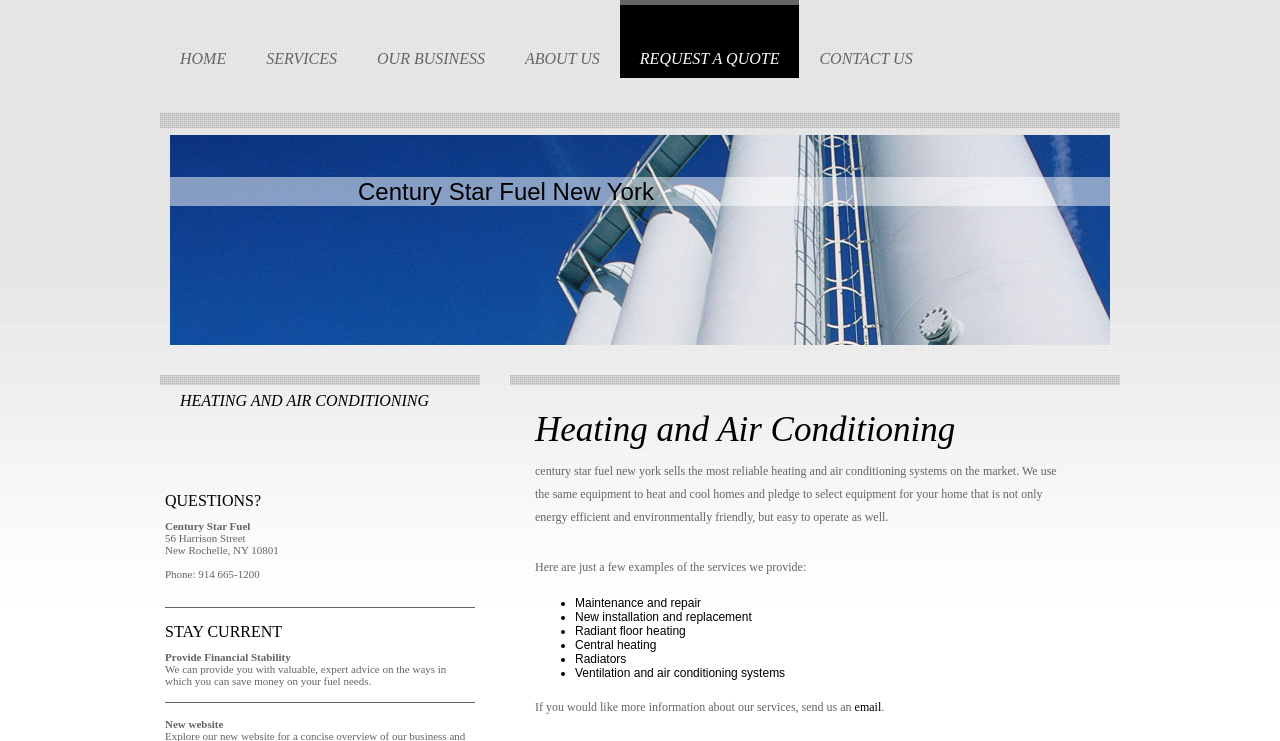Please determine the bounding box coordinates for the UI element described as: "Our Business".

[0.279, 0.0, 0.395, 0.105]